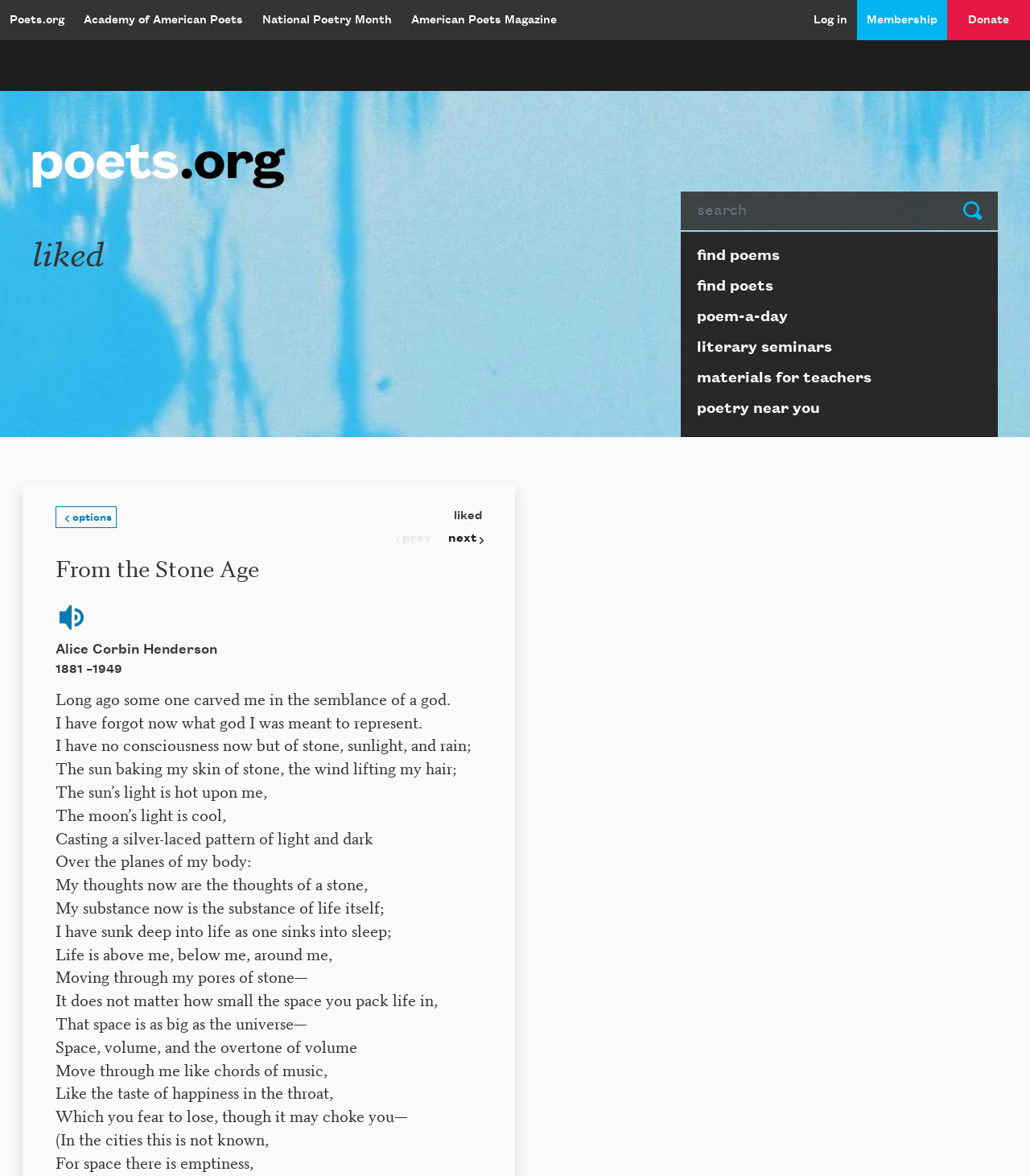Locate the bounding box coordinates of the clickable region necessary to complete the following instruction: "Search for poems". Provide the coordinates in the format of four float numbers between 0 and 1, i.e., [left, top, right, bottom].

[0.661, 0.163, 0.919, 0.196]